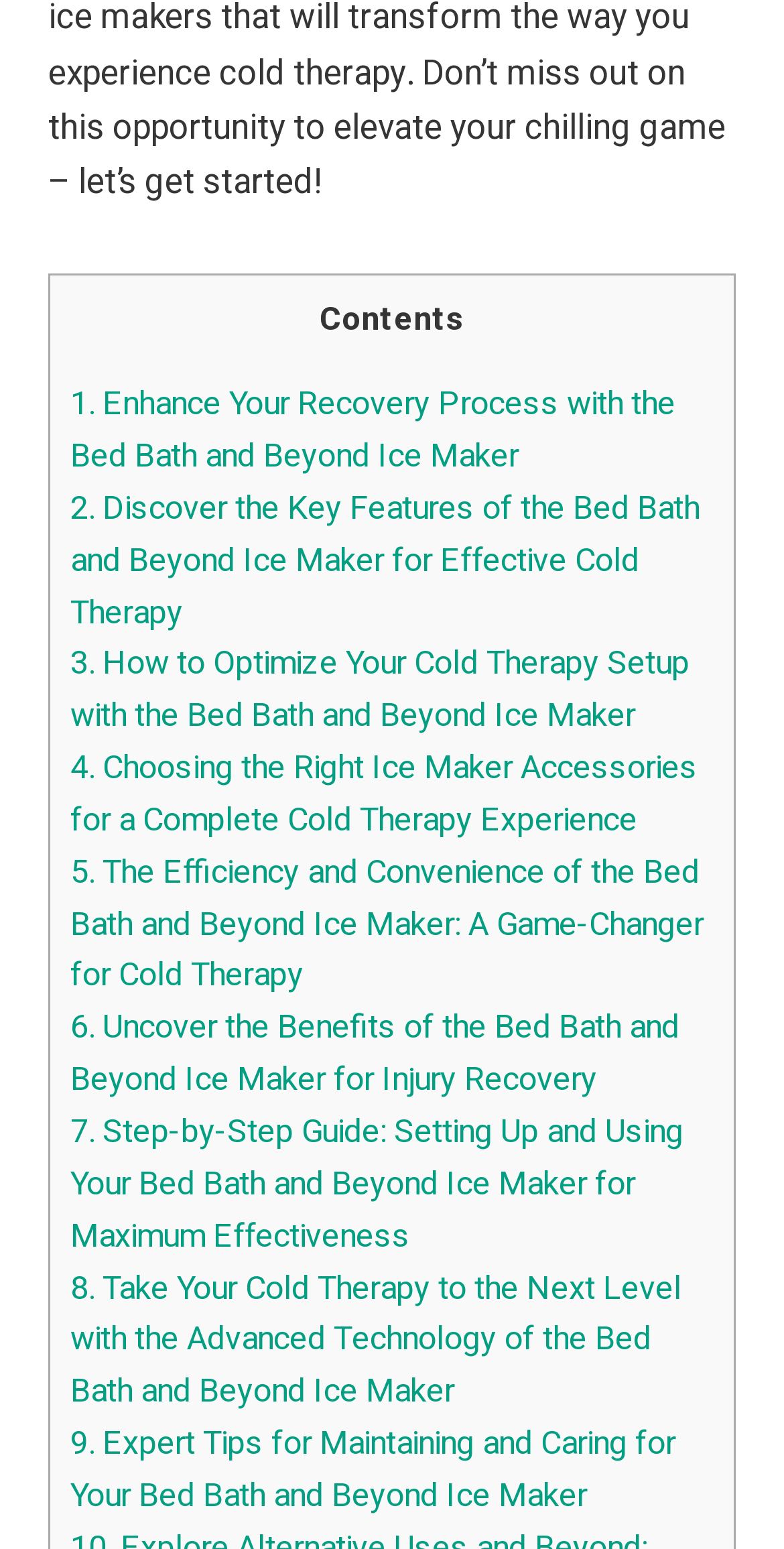Determine the bounding box coordinates of the clickable region to follow the instruction: "Go to page 2".

None